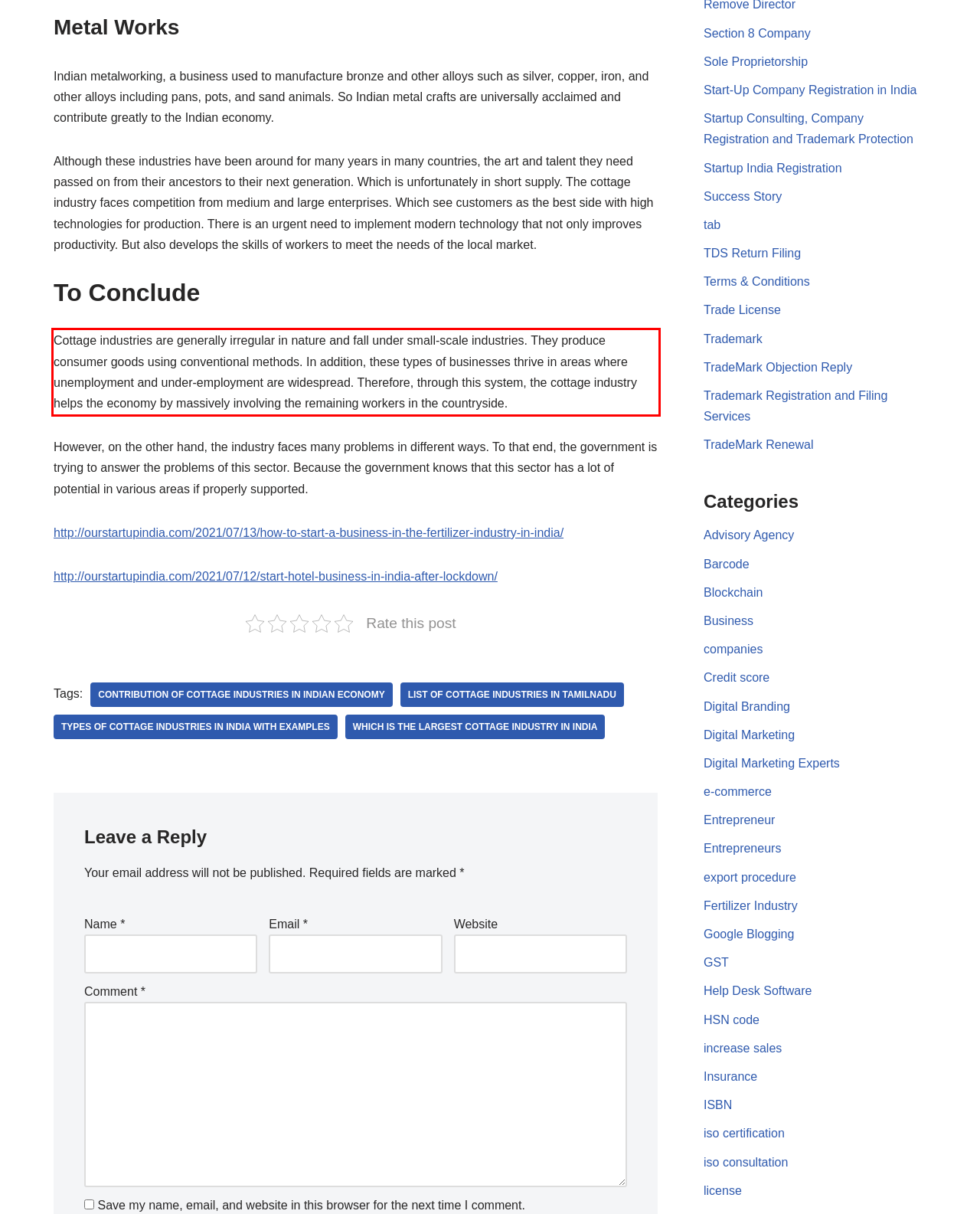Using the provided screenshot of a webpage, recognize the text inside the red rectangle bounding box by performing OCR.

Cottage industries are generally irregular in nature and fall under small-scale industries. They produce consumer goods using conventional methods. In addition, these types of businesses thrive in areas where unemployment and under-employment are widespread. Therefore, through this system, the cottage industry helps the economy by massively involving the remaining workers in the countryside.